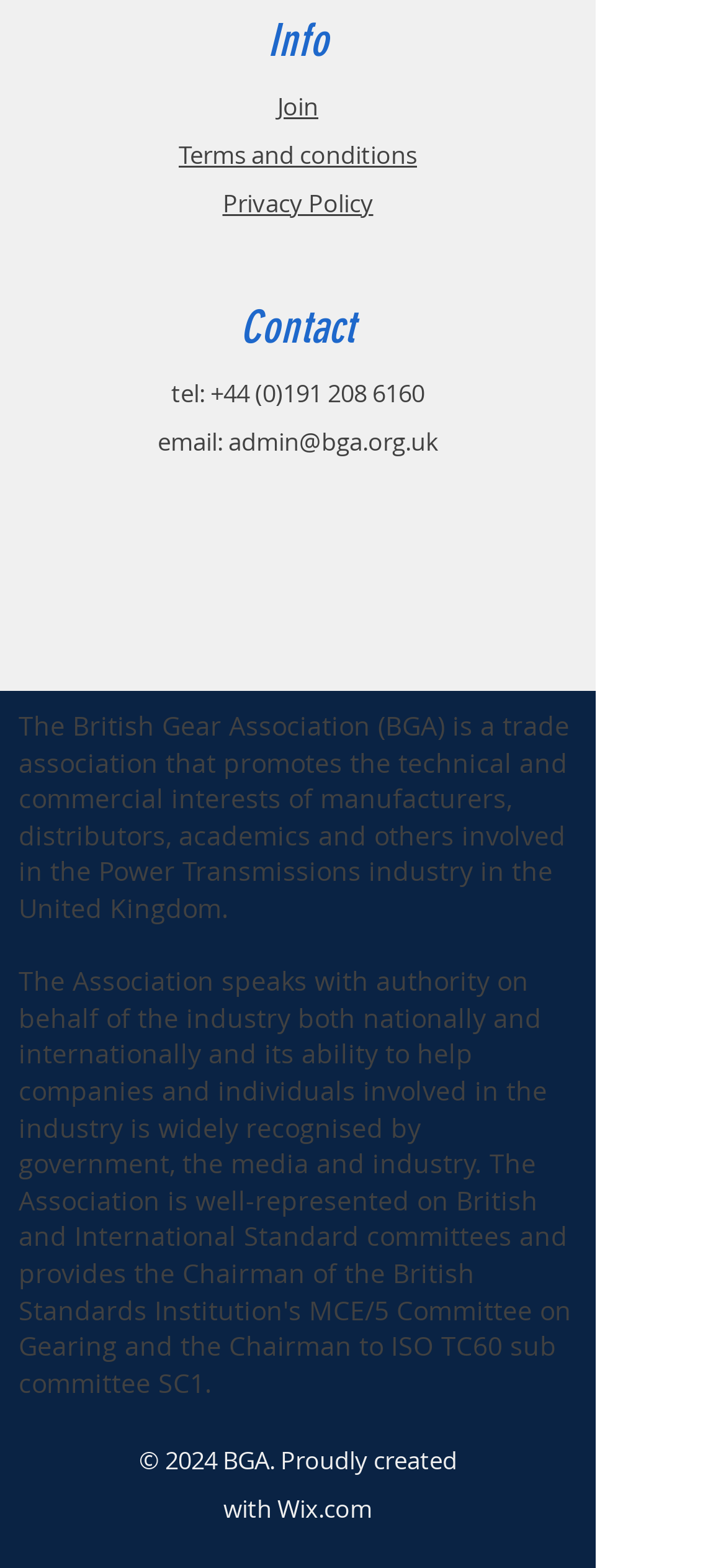Please determine the bounding box of the UI element that matches this description: title="HMC Daily". The coordinates should be given as (top-left x, top-left y, bottom-right x, bottom-right y), with all values between 0 and 1.

None